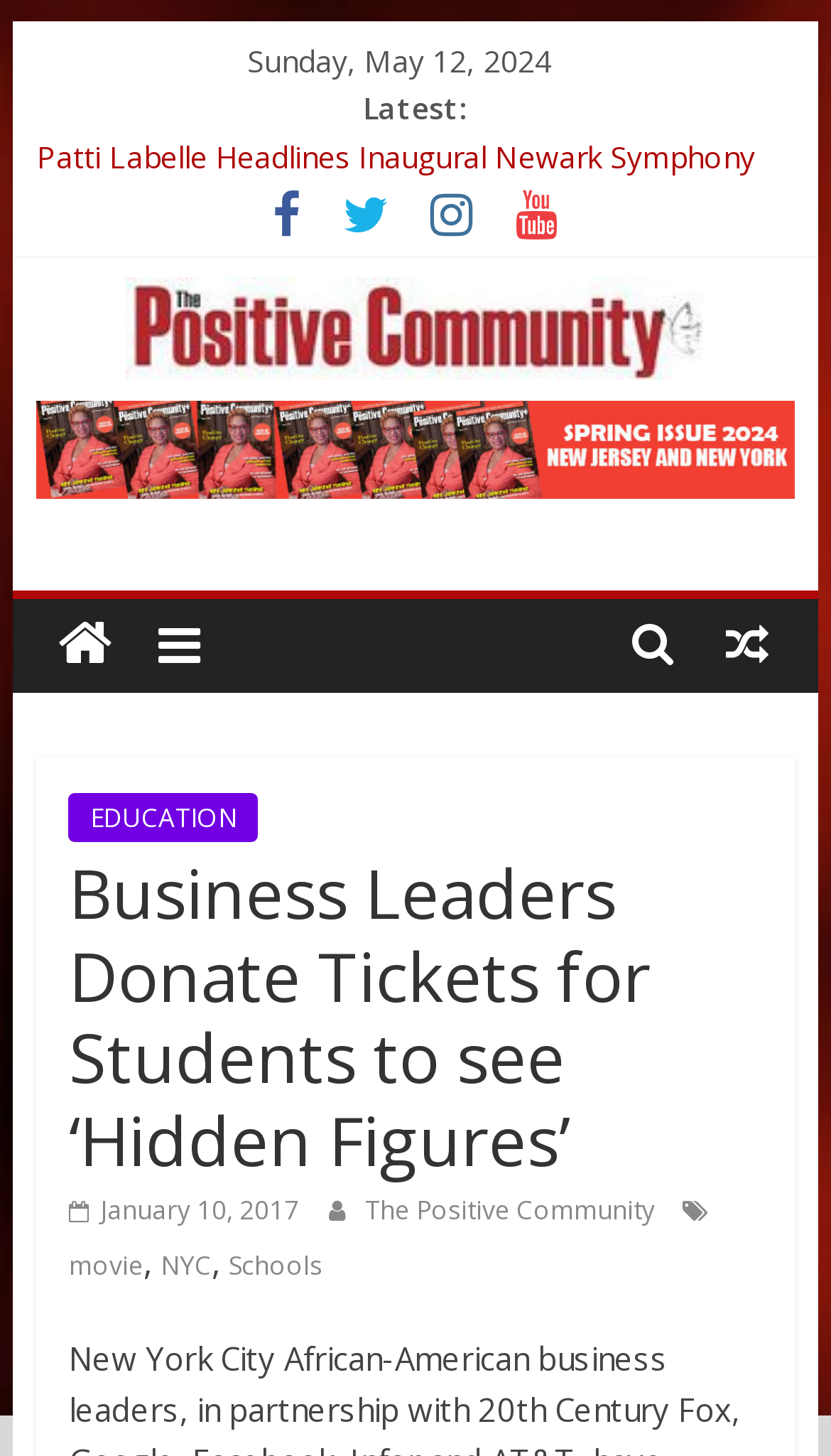Locate the heading on the webpage and return its text.

Business Leaders Donate Tickets for Students to see ‘Hidden Figures’